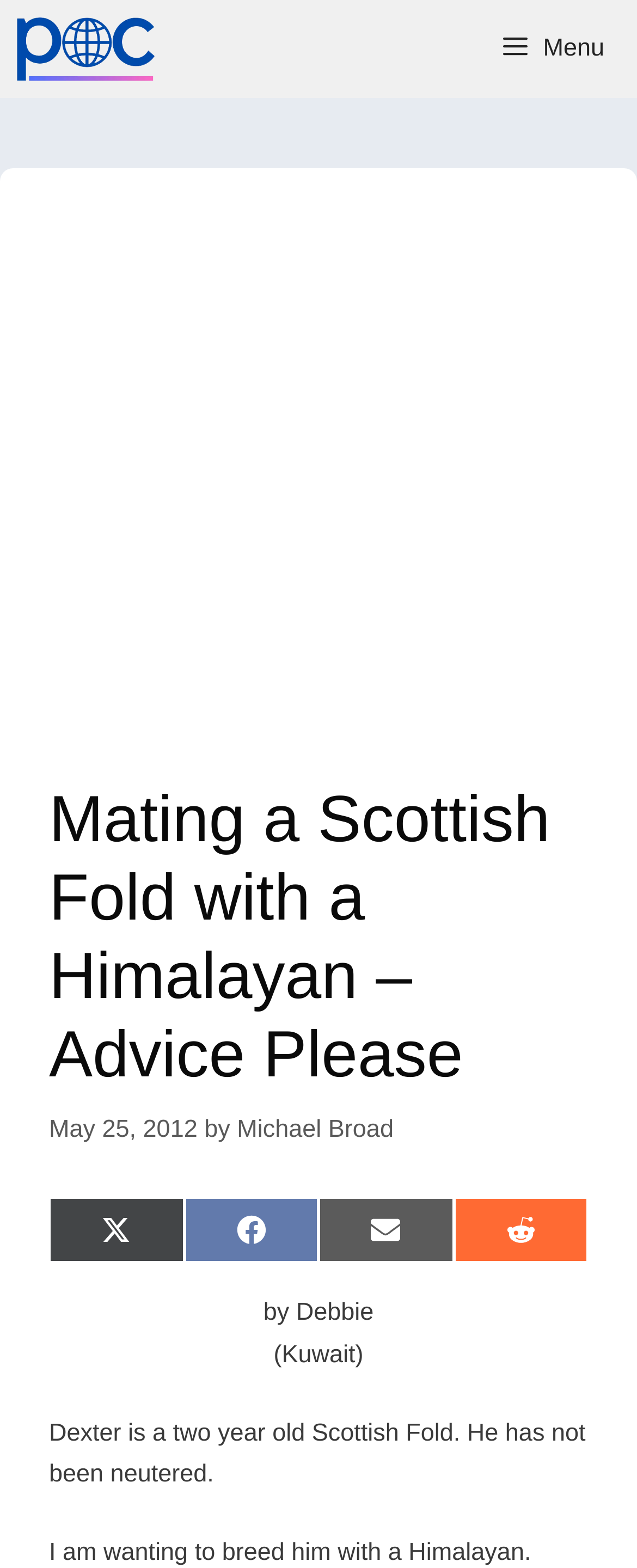Locate the bounding box coordinates of the clickable region necessary to complete the following instruction: "Visit Michael Broad's homepage". Provide the coordinates in the format of four float numbers between 0 and 1, i.e., [left, top, right, bottom].

[0.026, 0.0, 0.268, 0.062]